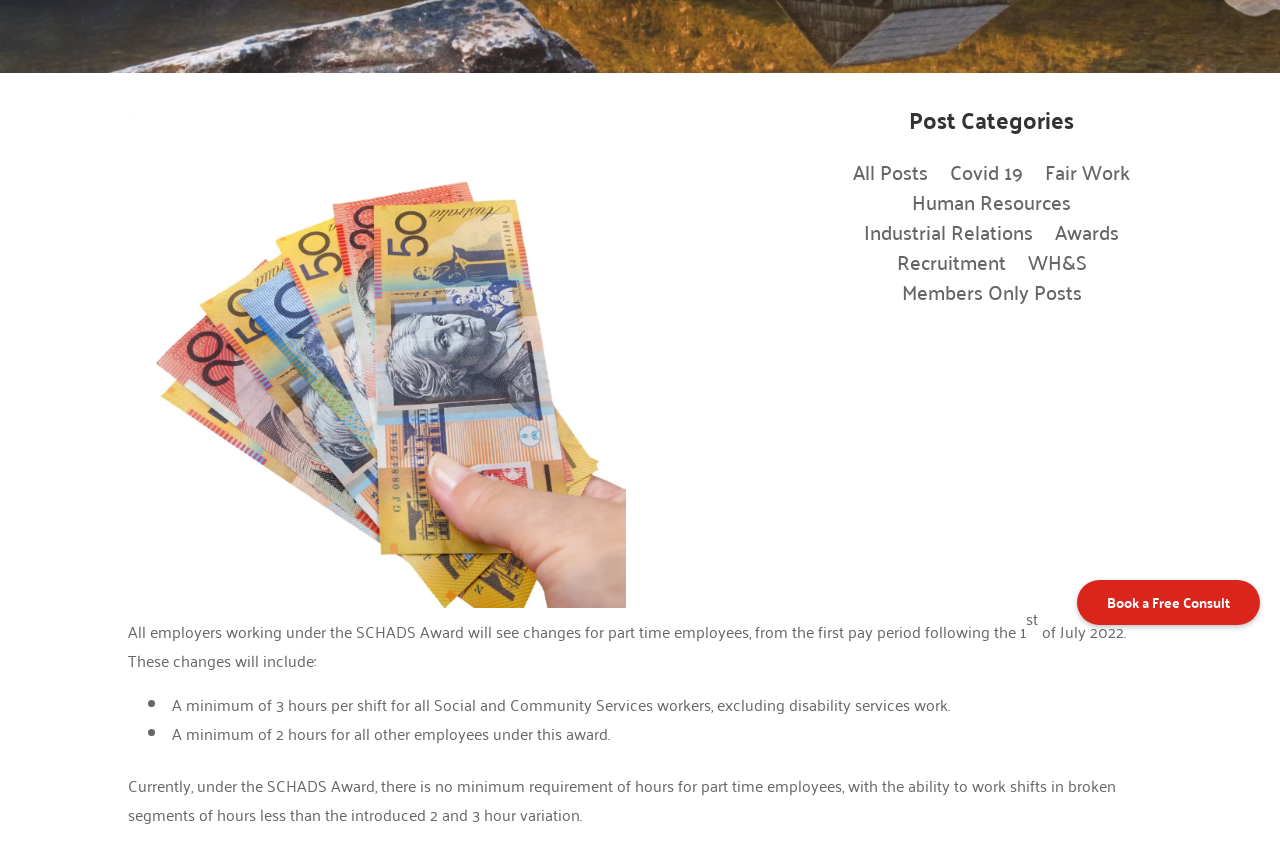Please determine the bounding box coordinates for the element with the description: "Free Consultation!".

None